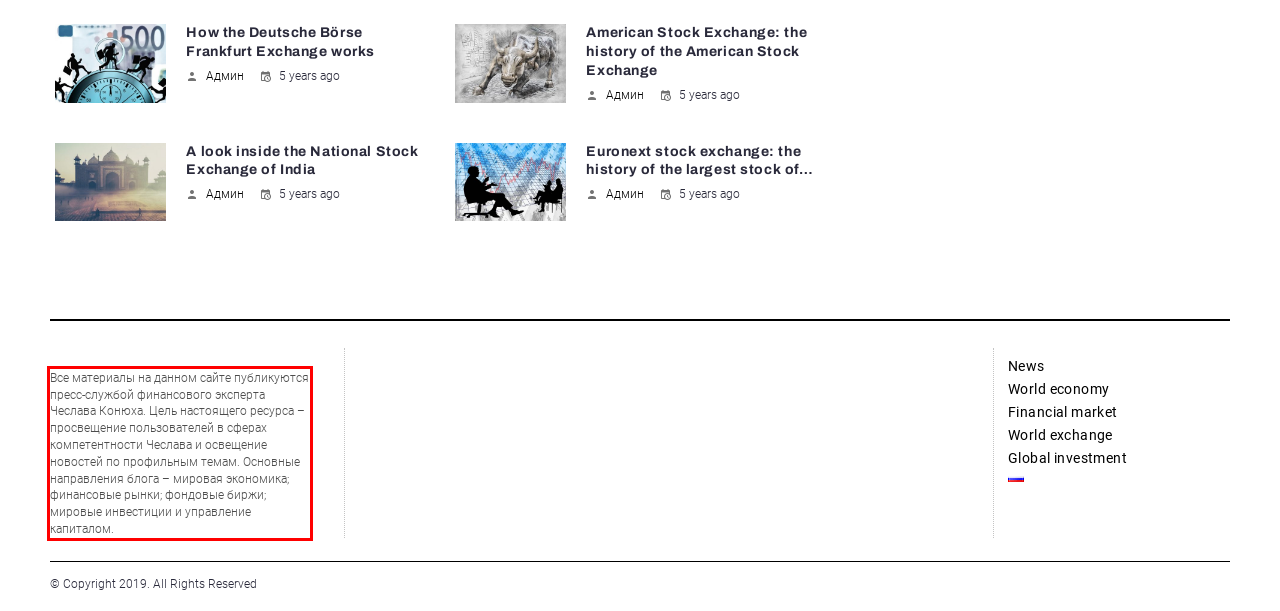You are provided with a screenshot of a webpage that includes a UI element enclosed in a red rectangle. Extract the text content inside this red rectangle.

Все материалы на данном сайте публикуются пресс-службой финансового эксперта Чеслава Конюха. Цель настоящего ресурса – просвещение пользователей в сферах компетентности Чеслава и освещение новостей по профильным темам. Основные направления блога – мировая экономика; финансовые рынки; фондовые биржи; мировые инвестиции и управление капиталом.